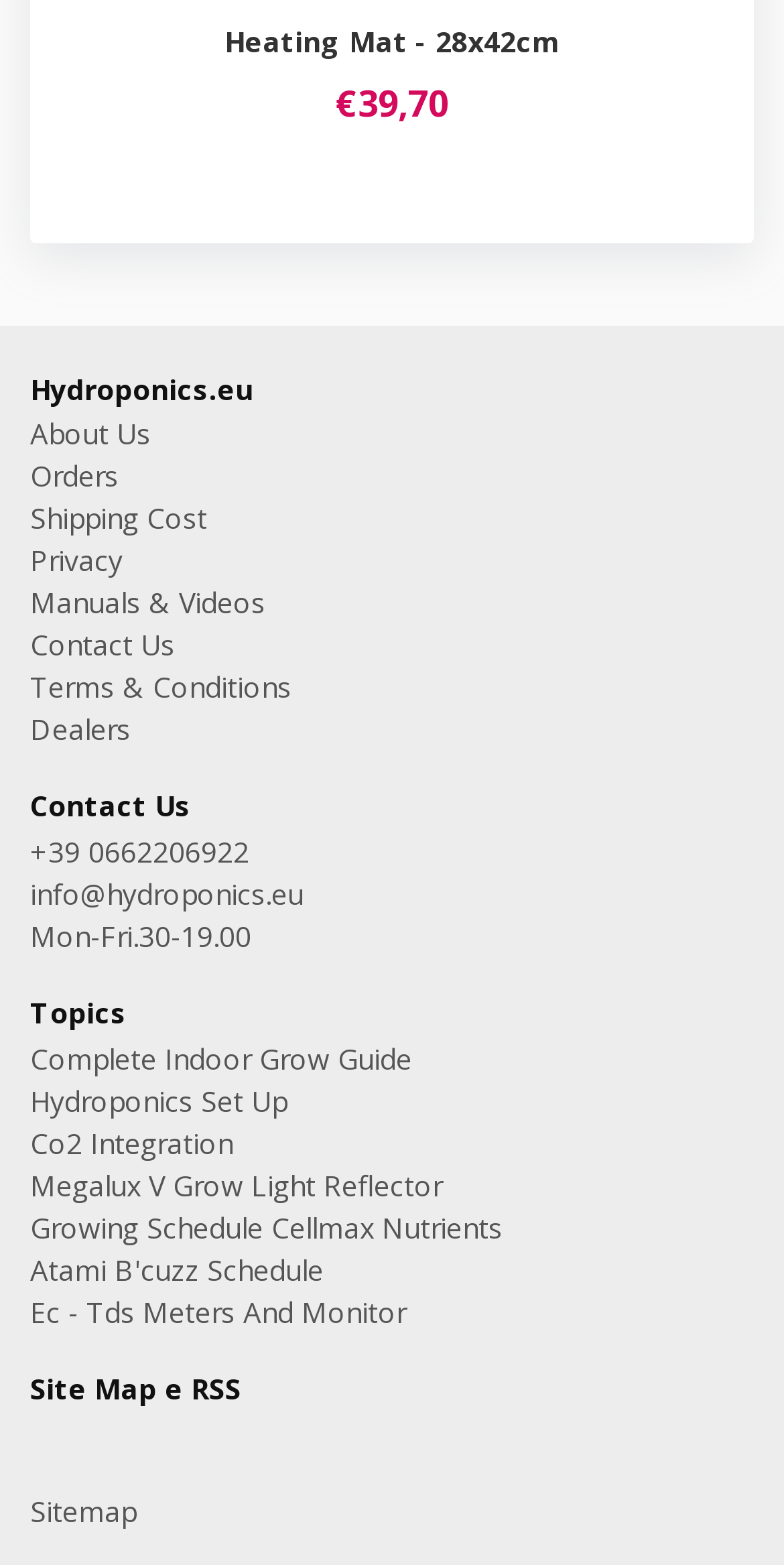Specify the bounding box coordinates of the region I need to click to perform the following instruction: "Contact Us". The coordinates must be four float numbers in the range of 0 to 1, i.e., [left, top, right, bottom].

[0.038, 0.4, 0.223, 0.424]